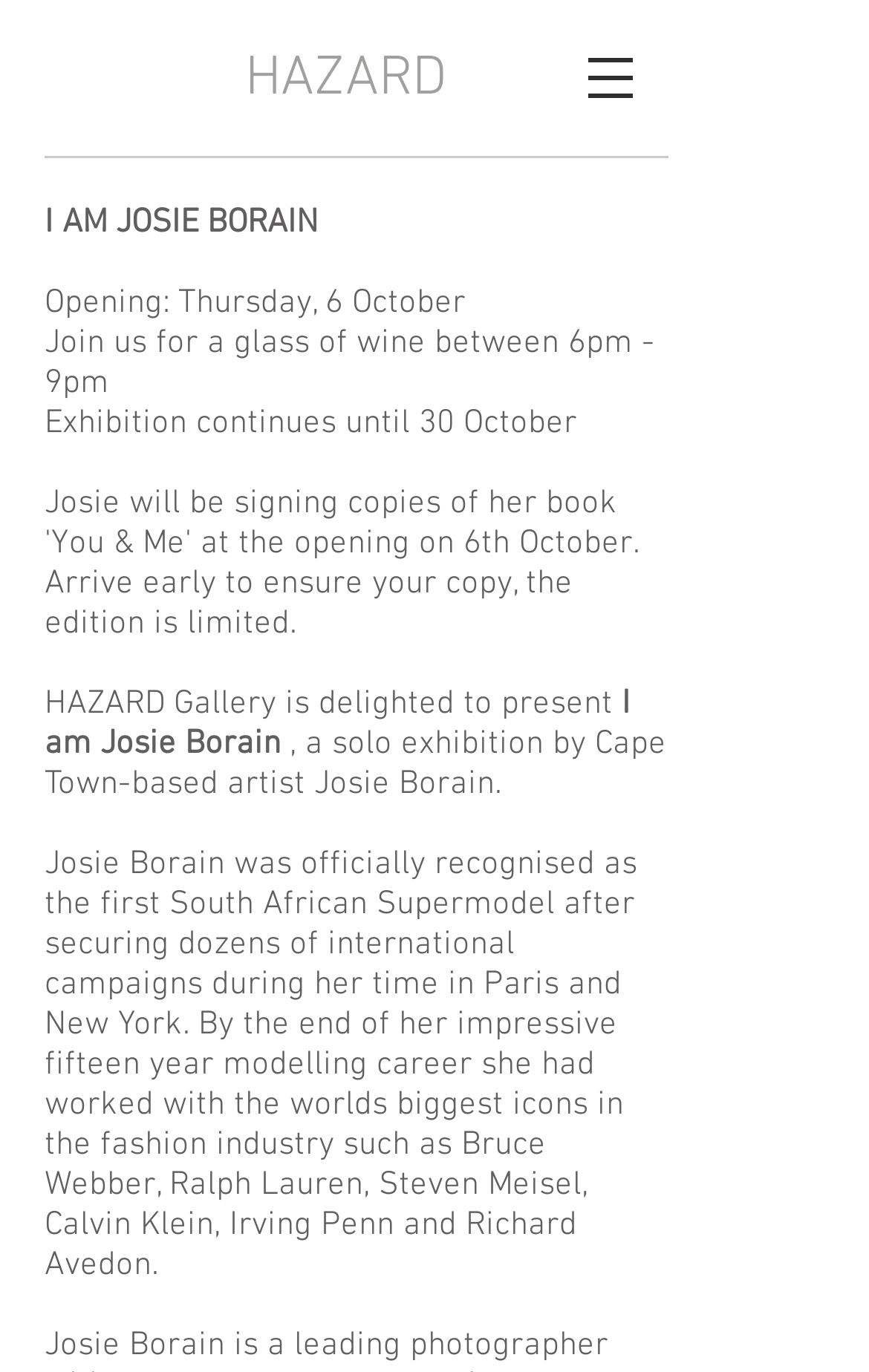What is the event on 6 October?
Please provide a detailed and comprehensive answer to the question.

The answer can be found in the StaticText element with the text 'Opening: Thursday, 6 October' which mentions the event, and also in the context of the webpage which invites visitors to join for a glass of wine between 6pm - 9pm on that day.